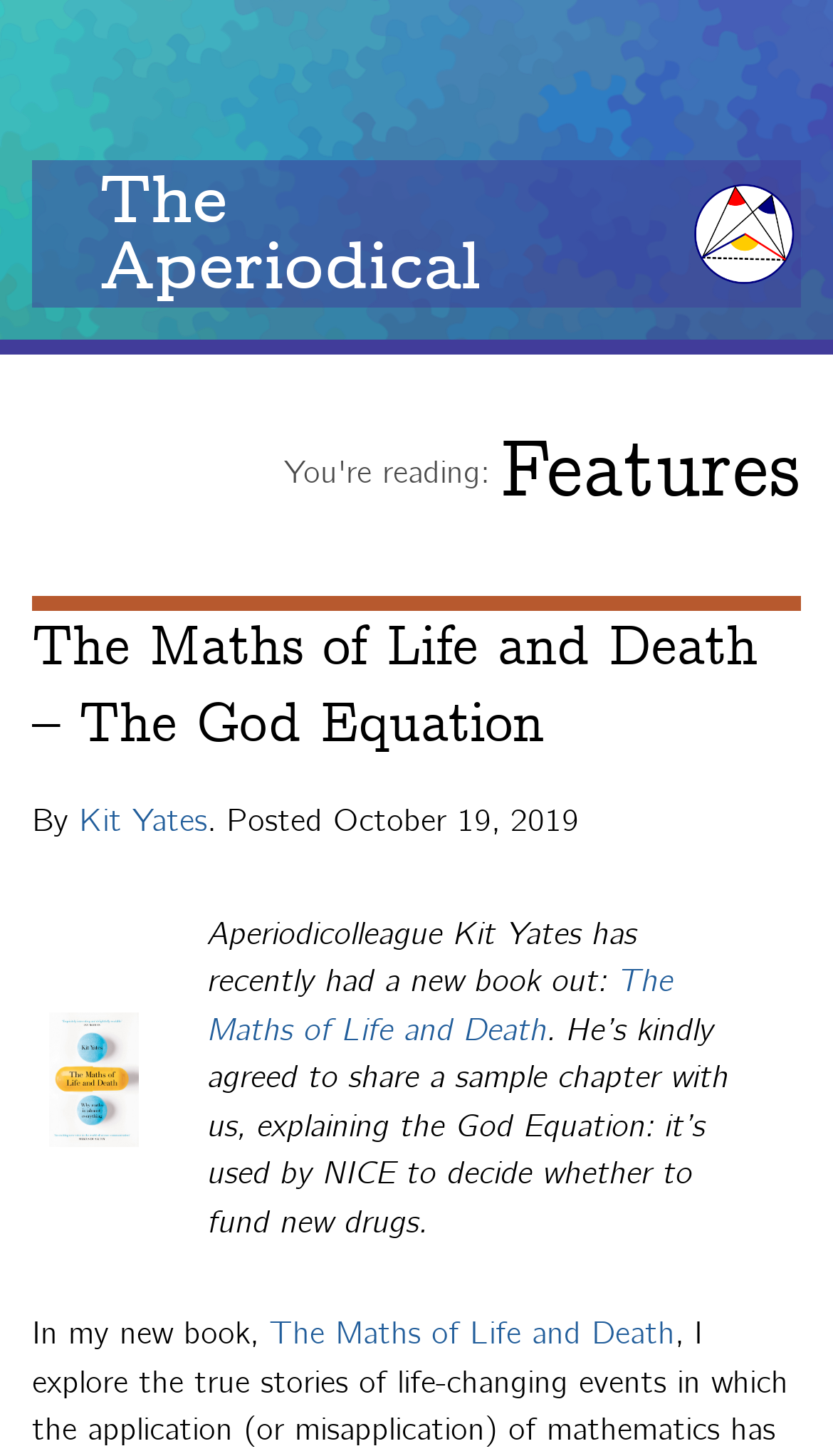Who is the author of the article?
Refer to the image and give a detailed response to the question.

I found the answer by examining the link element with the text 'Kit Yates' which is a child of the 'HeaderAsNonLandmark' element and is preceded by the text 'By'.